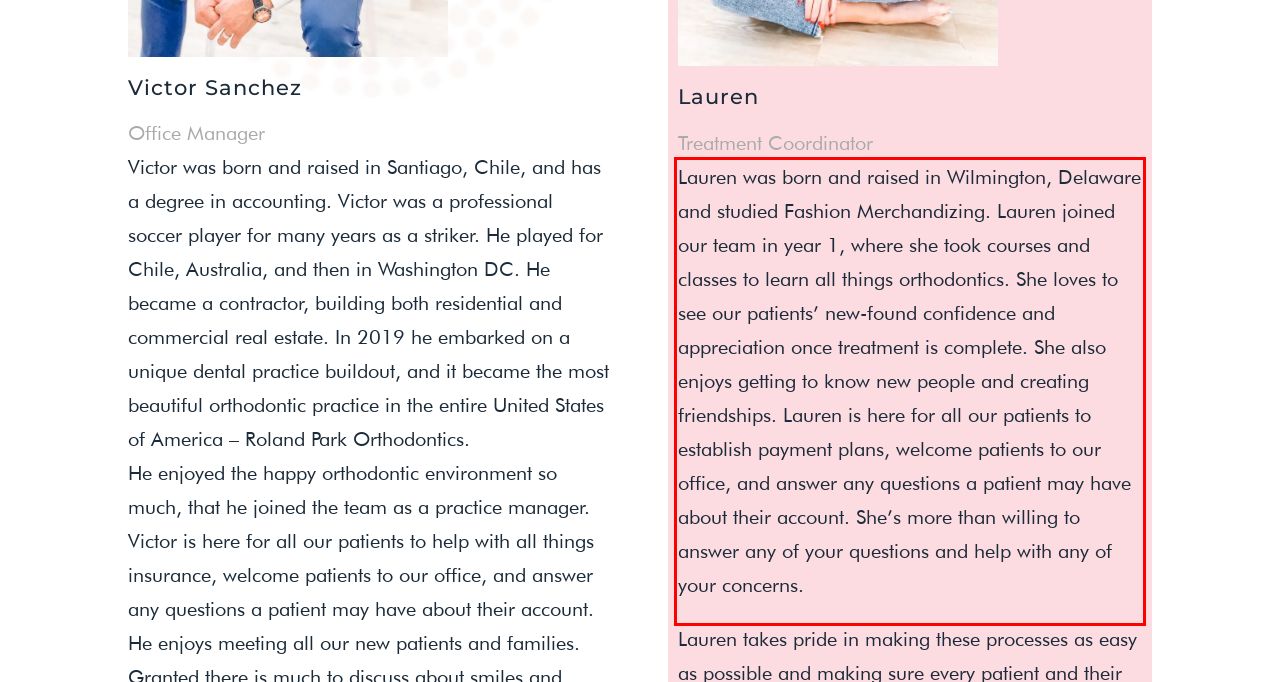There is a screenshot of a webpage with a red bounding box around a UI element. Please use OCR to extract the text within the red bounding box.

Lauren was born and raised in Wilmington, Delaware and studied Fashion Merchandizing. Lauren joined our team in year 1, where she took courses and classes to learn all things orthodontics. She loves to see our patients’ new-found confidence and appreciation once treatment is complete. She also enjoys getting to know new people and creating friendships. Lauren is here for all our patients to establish payment plans, welcome patients to our office, and answer any questions a patient may have about their account. She’s more than willing to answer any of your questions and help with any of your concerns.